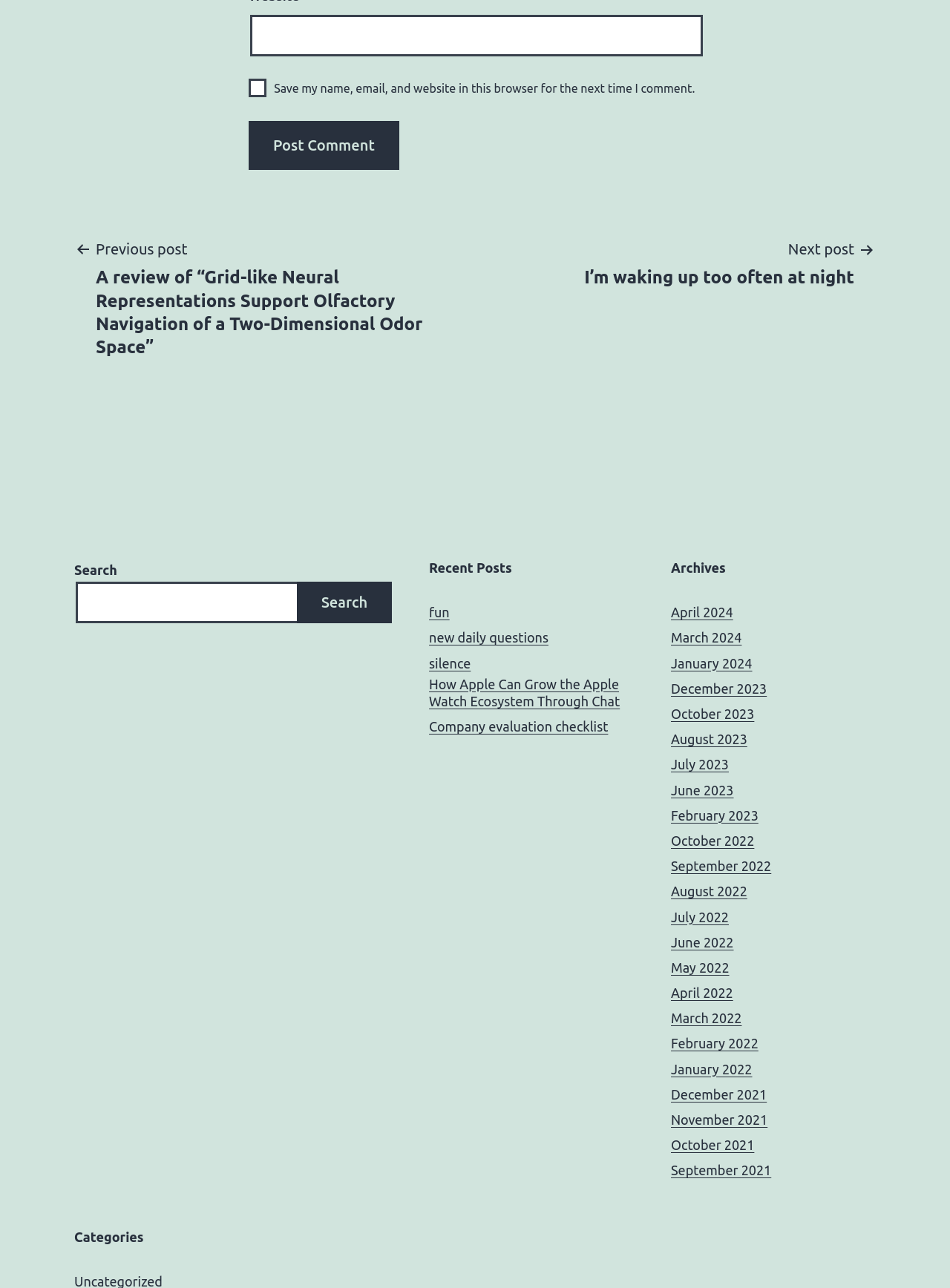Use a single word or phrase to answer the following:
What is the purpose of the 'Search' button?

Search the website